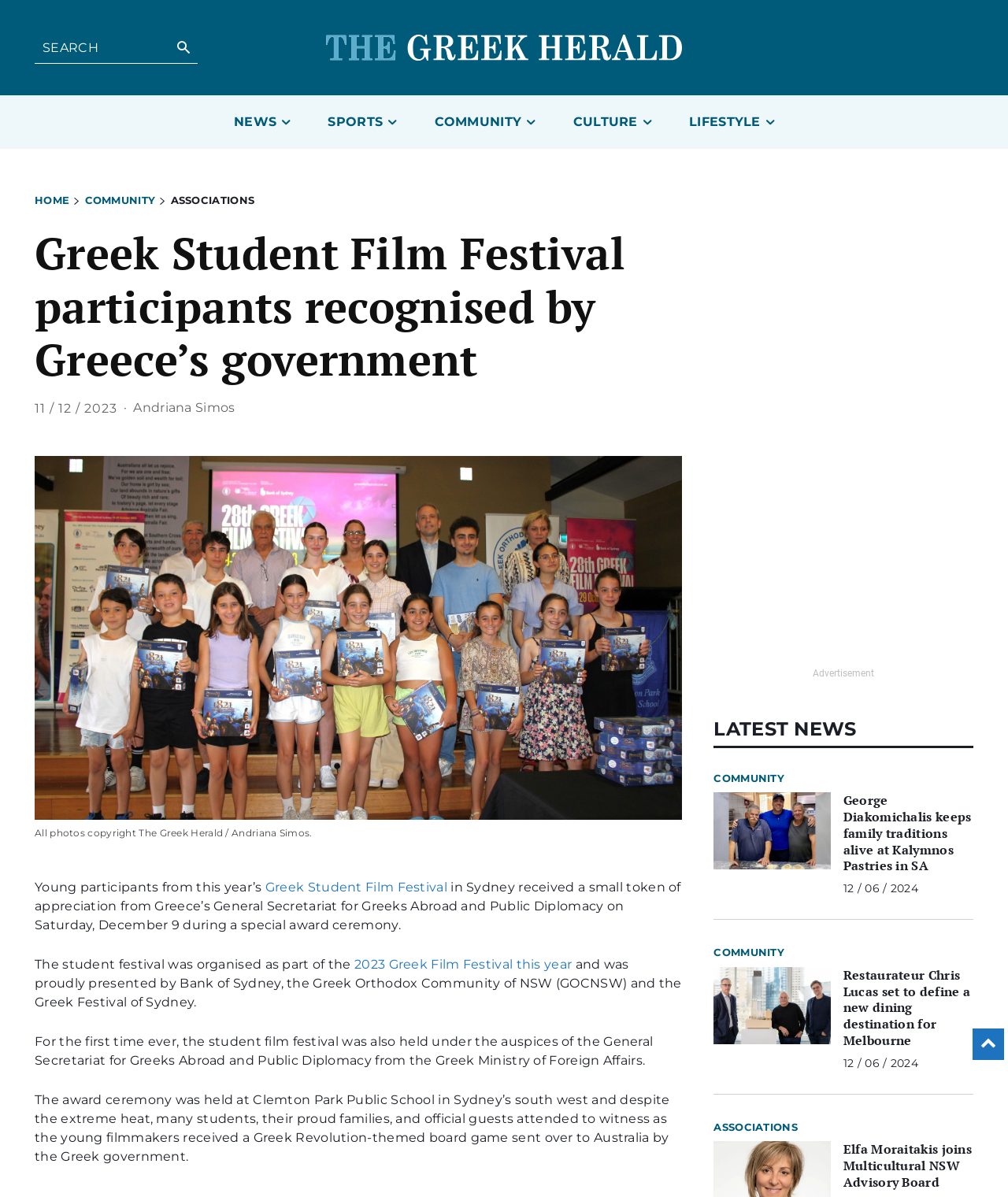Please specify the bounding box coordinates of the clickable section necessary to execute the following command: "View the article about George Diakomichalis".

[0.708, 0.662, 0.824, 0.726]